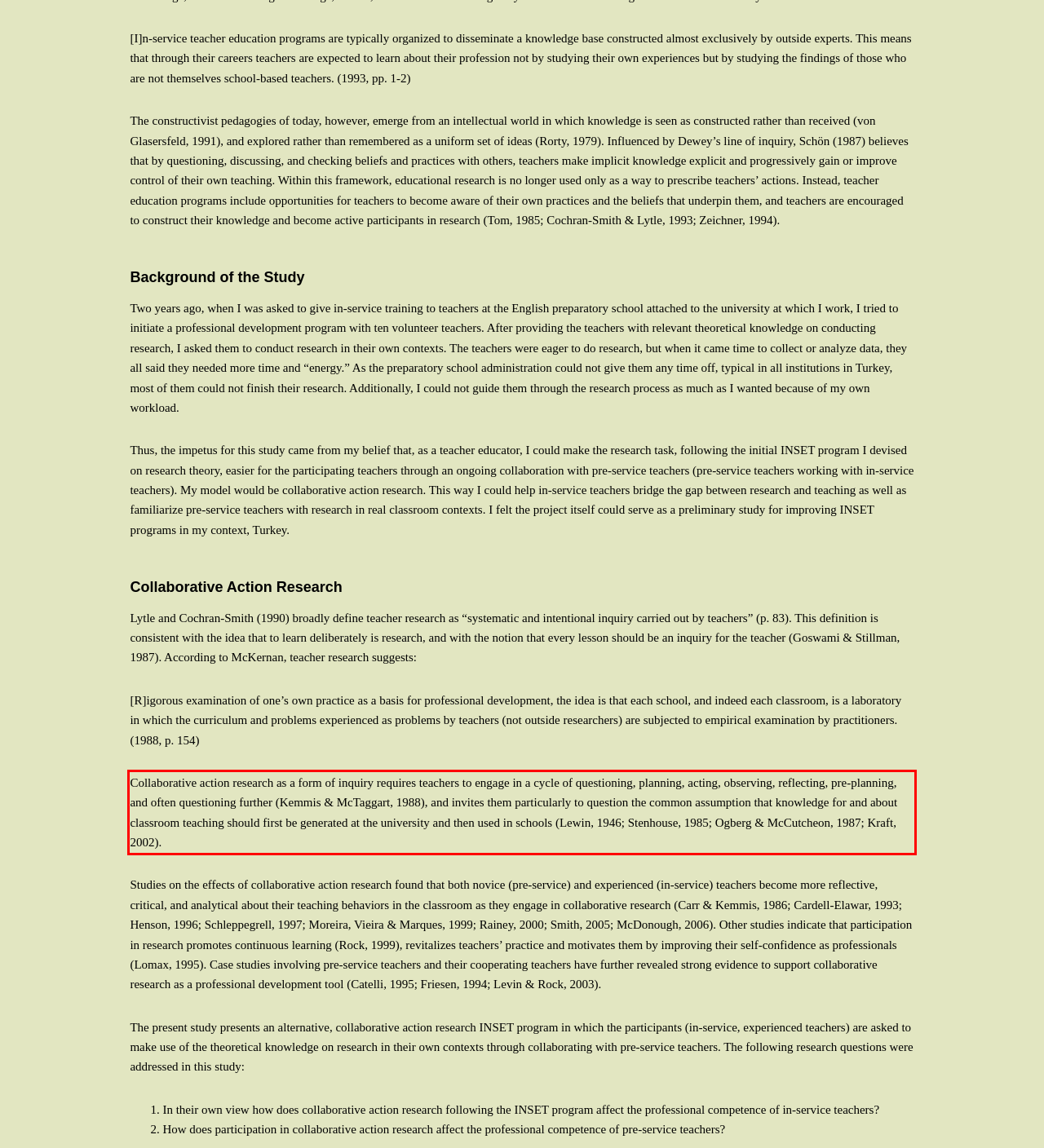You are provided with a screenshot of a webpage featuring a red rectangle bounding box. Extract the text content within this red bounding box using OCR.

Collaborative action research as a form of inquiry requires teachers to engage in a cycle of questioning, planning, acting, observing, reflecting, pre-planning, and often questioning further (Kemmis & McTaggart, 1988), and invites them particularly to question the common assumption that knowledge for and about classroom teaching should first be generated at the university and then used in schools (Lewin, 1946; Stenhouse, 1985; Ogberg & McCutcheon, 1987; Kraft, 2002).